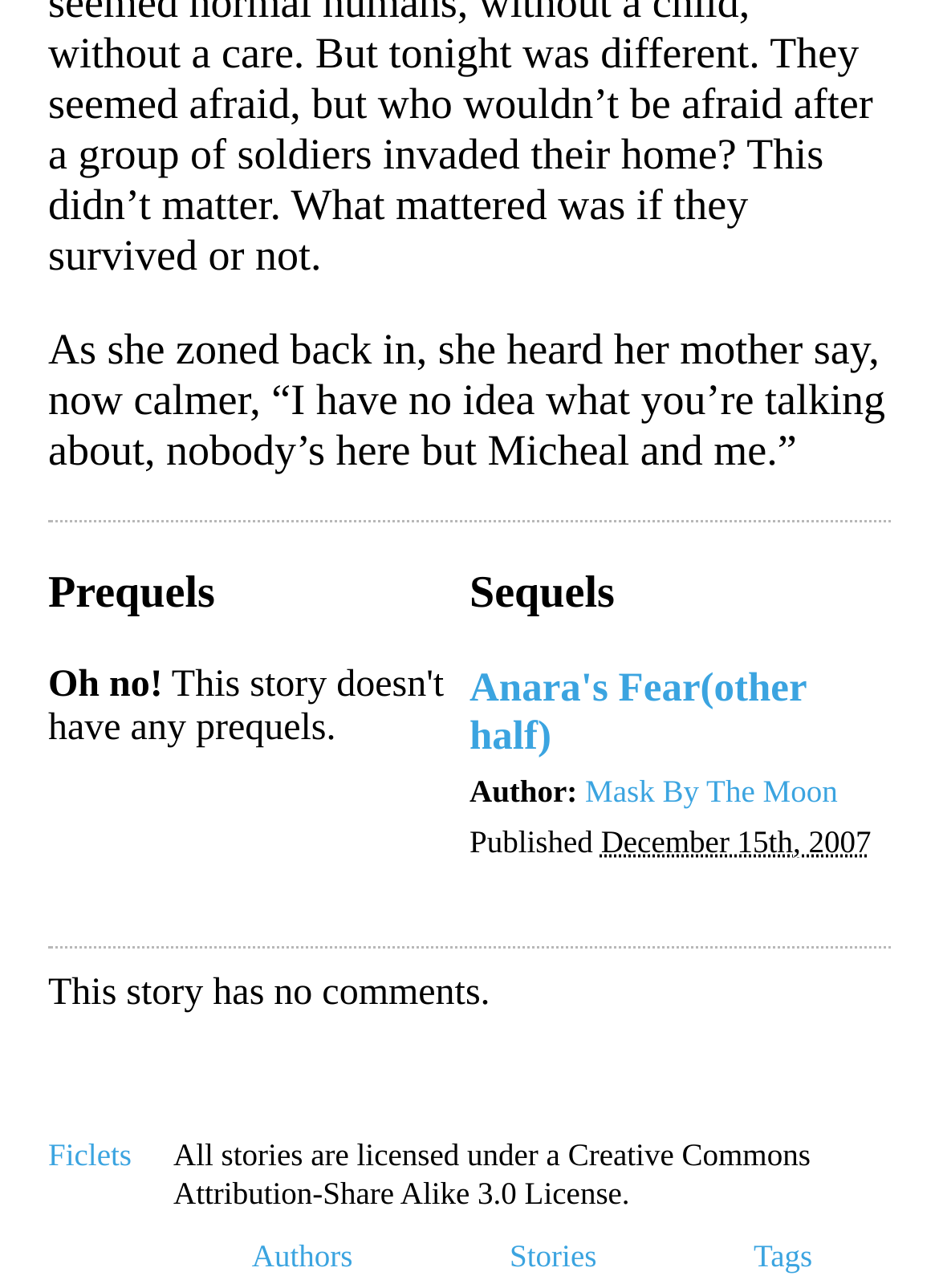Answer the question with a single word or phrase: 
How many comments does the story have?

No comments